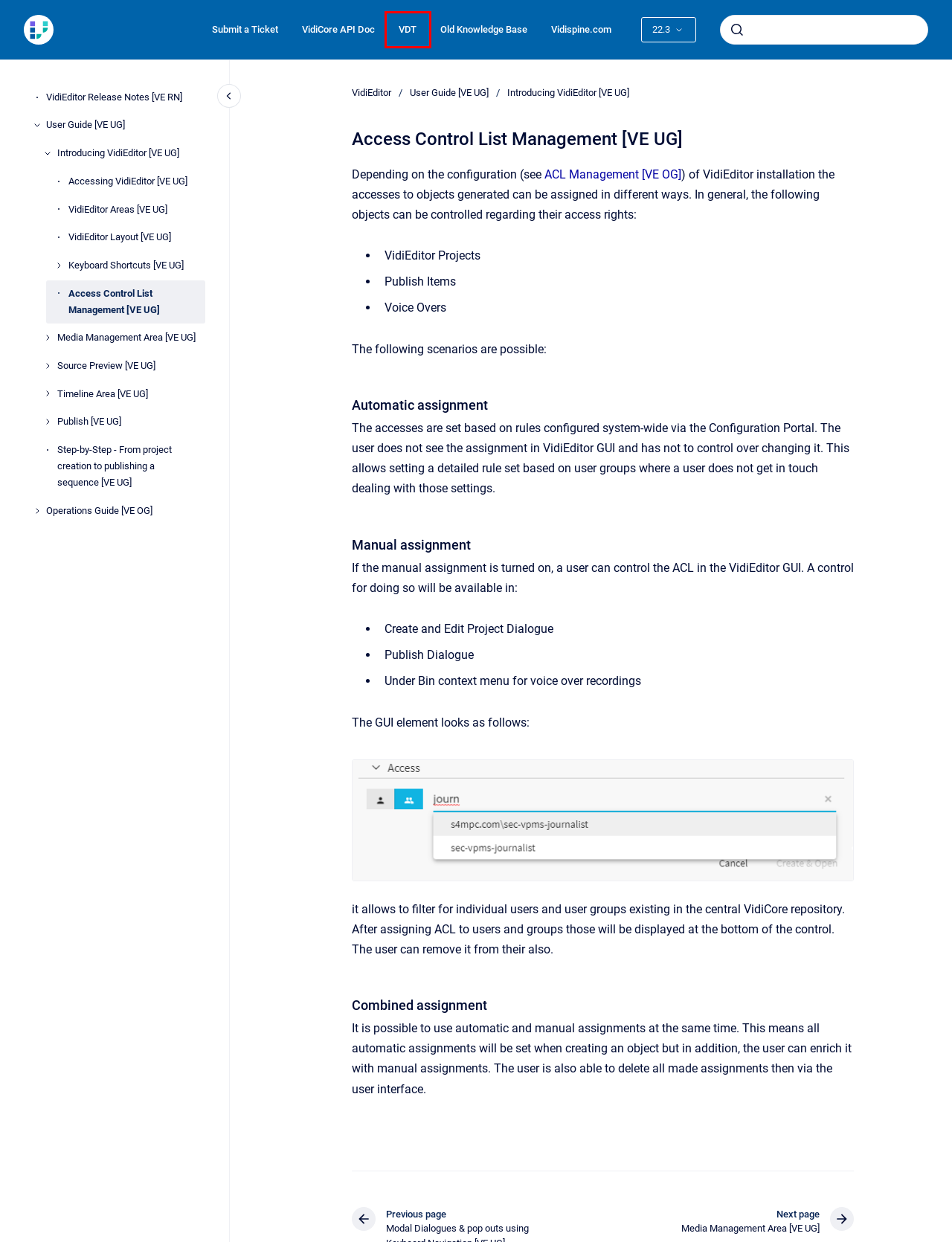A screenshot of a webpage is given with a red bounding box around a UI element. Choose the description that best matches the new webpage shown after clicking the element within the red bounding box. Here are the candidates:
A. Privacy Policy - Arvato Systems
B. Customer Knowledge Base
C. Jira Service Management
D. Scroll Apps for Confluence
E. API Reference — Vidispine REST API 24.1.2 documentation
F. Confluence | Your Remote-Friendly Team Workspace | Atlassian
G. Scalable Solutions for Media & Industry | Vidispine
H. Introducing VDT

H